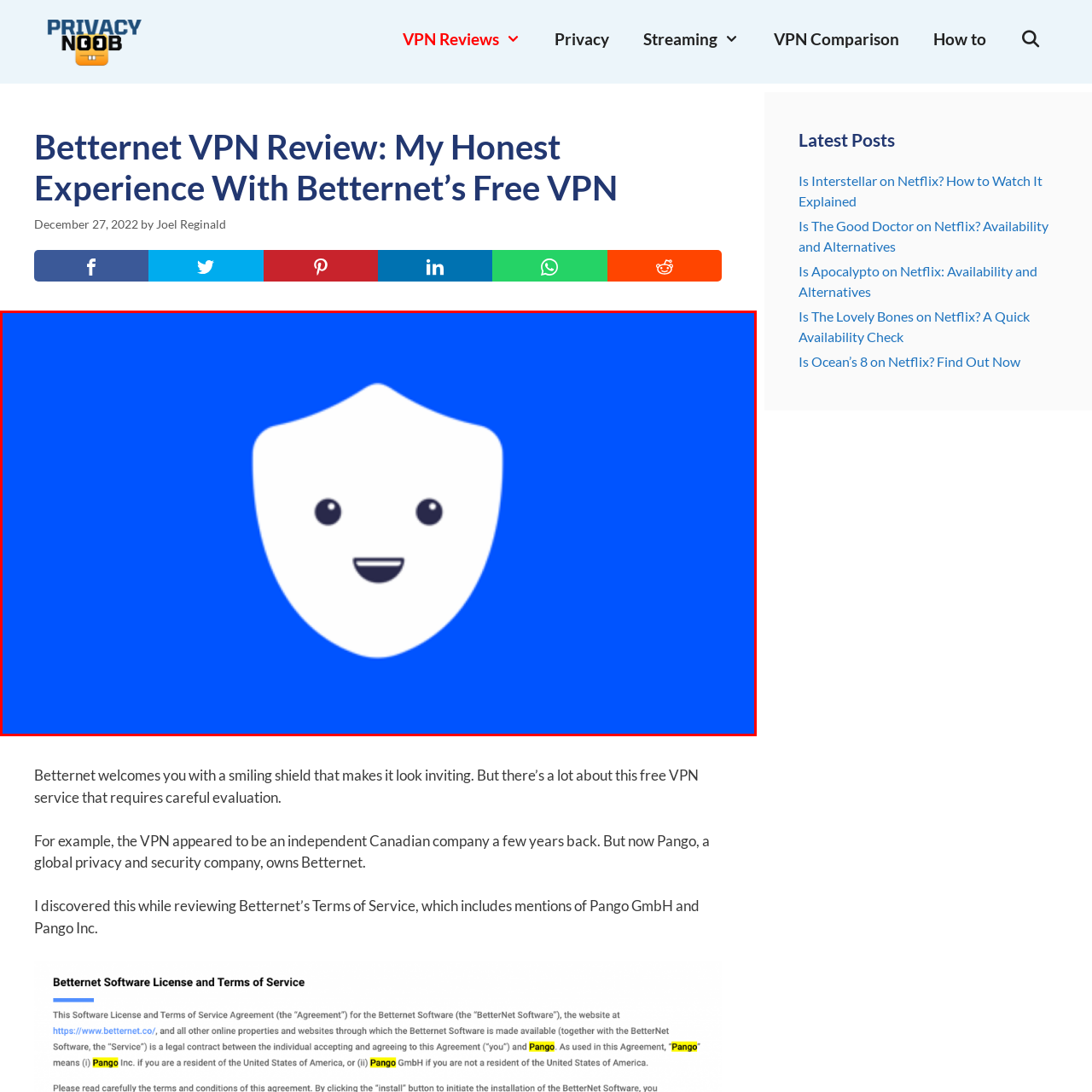Look at the image highlighted by the red boundary and answer the question with a succinct word or phrase:
What is the purpose of the image?

Visual representation of Betternet’s commitment